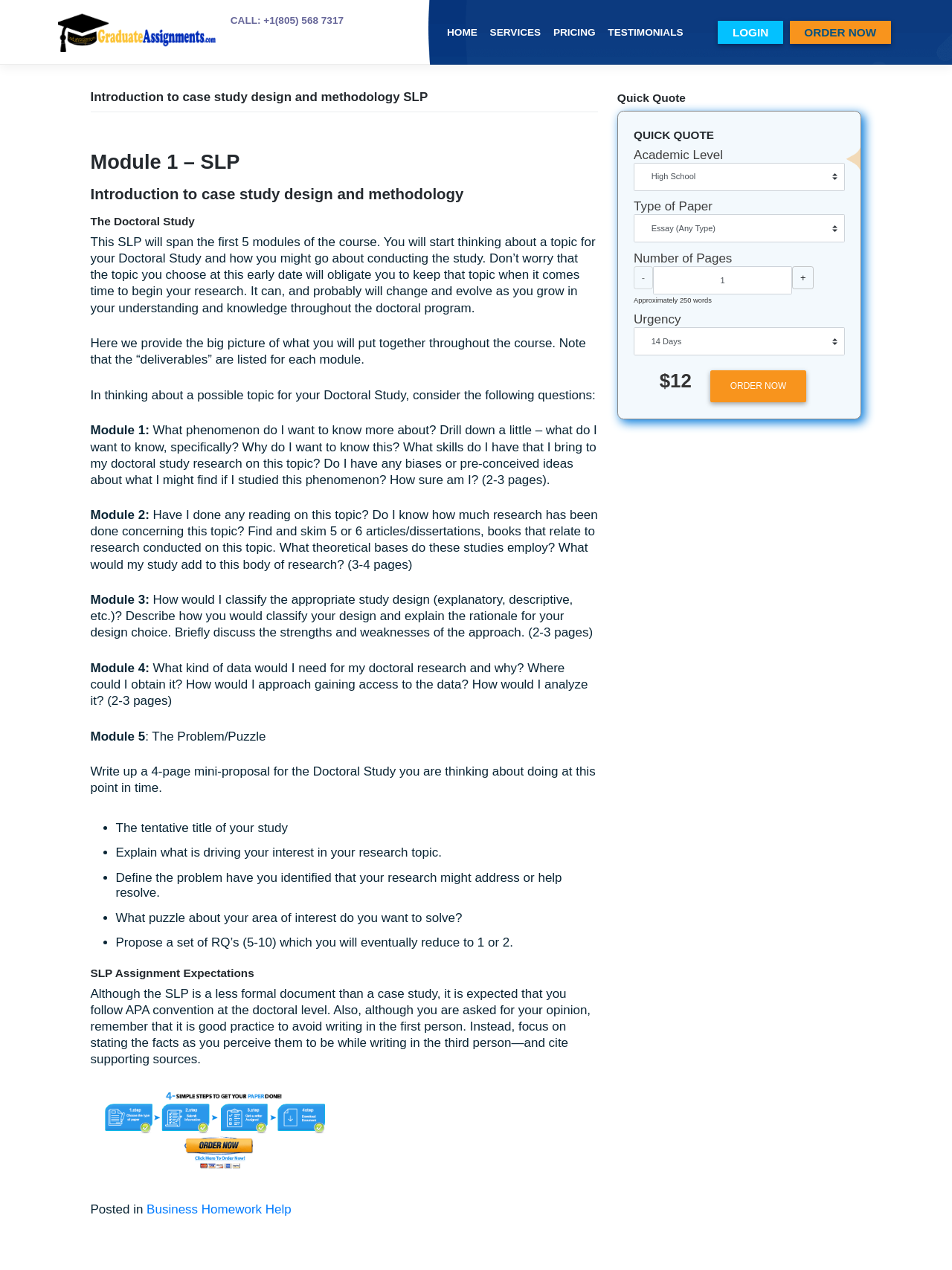Can you find the bounding box coordinates for the element that needs to be clicked to execute this instruction: "Click the HOME link"? The coordinates should be given as four float numbers between 0 and 1, i.e., [left, top, right, bottom].

[0.547, 0.02, 0.596, 0.04]